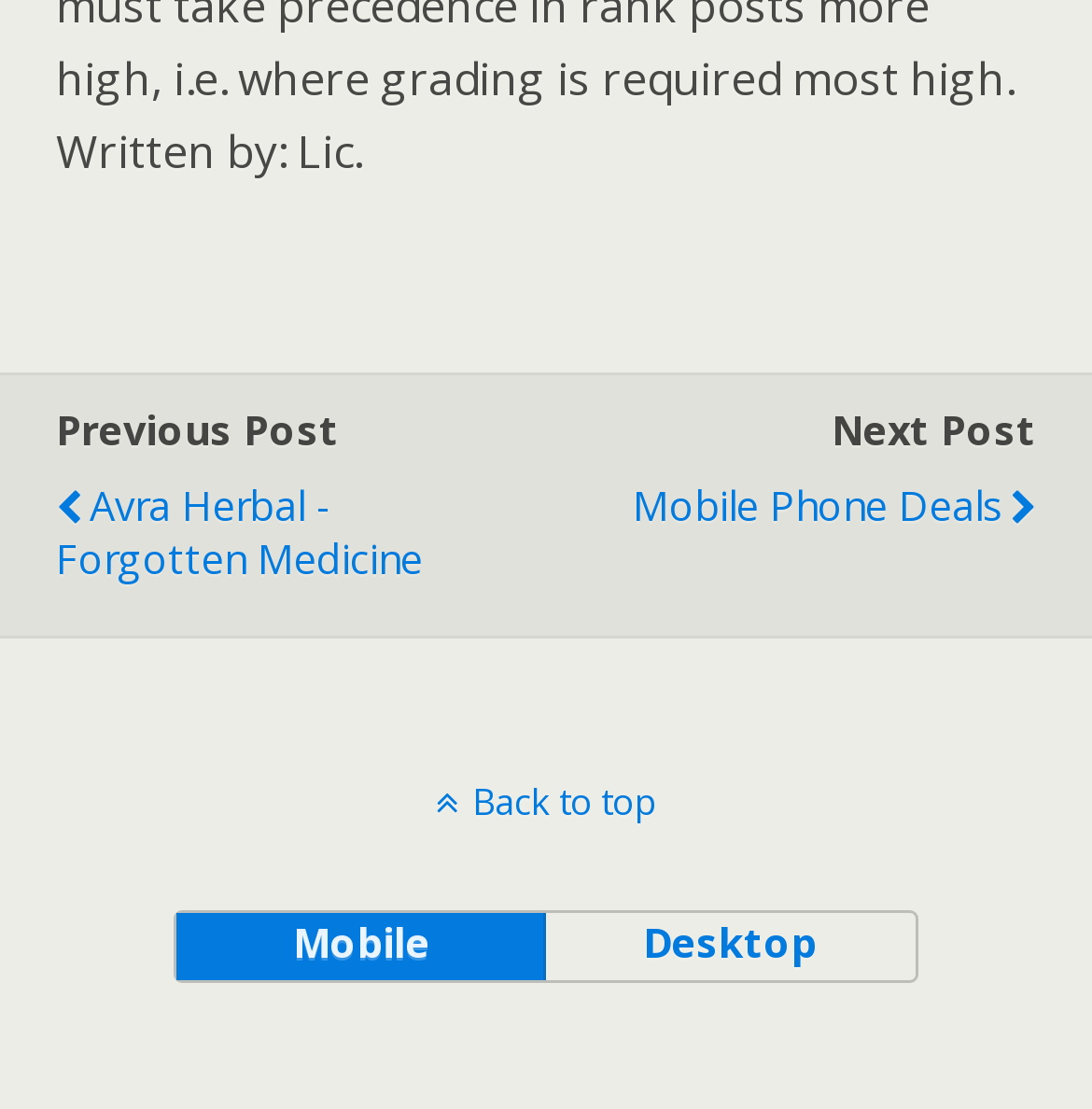Find and provide the bounding box coordinates for the UI element described with: "desktop".

[0.497, 0.822, 0.837, 0.883]